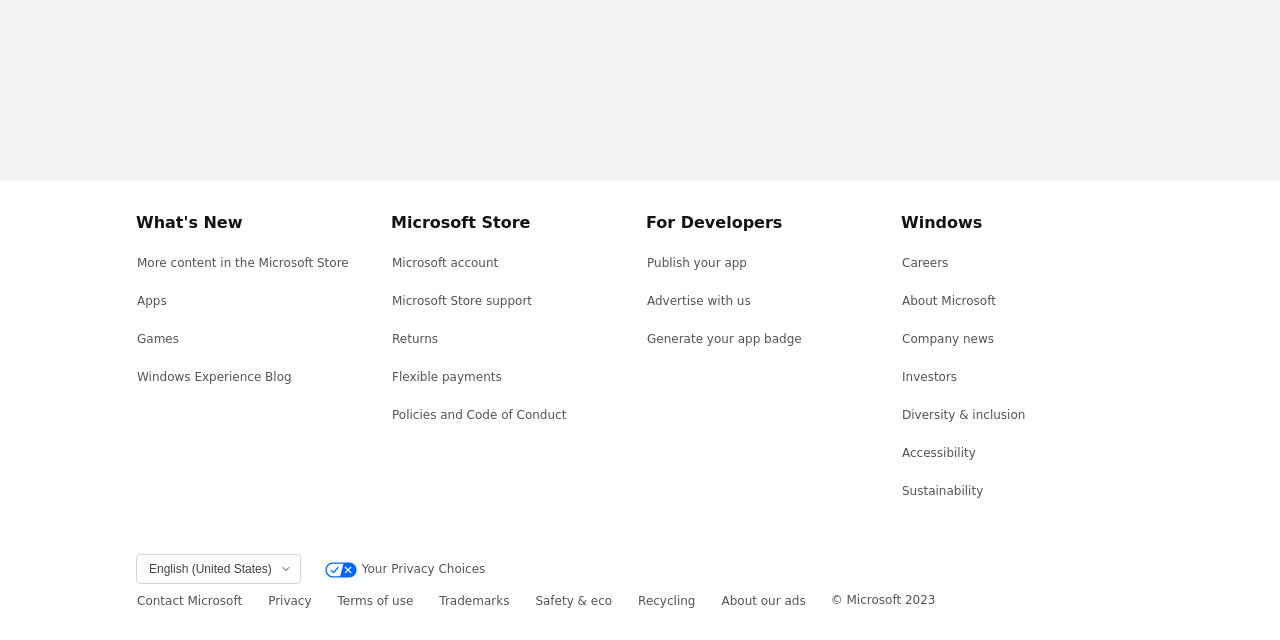From the element description: "name="prefix"", extract the bounding box coordinates of the UI element. The coordinates should be expressed as four float numbers between 0 and 1, in the order [left, top, right, bottom].

[0.704, 0.625, 0.802, 0.672]